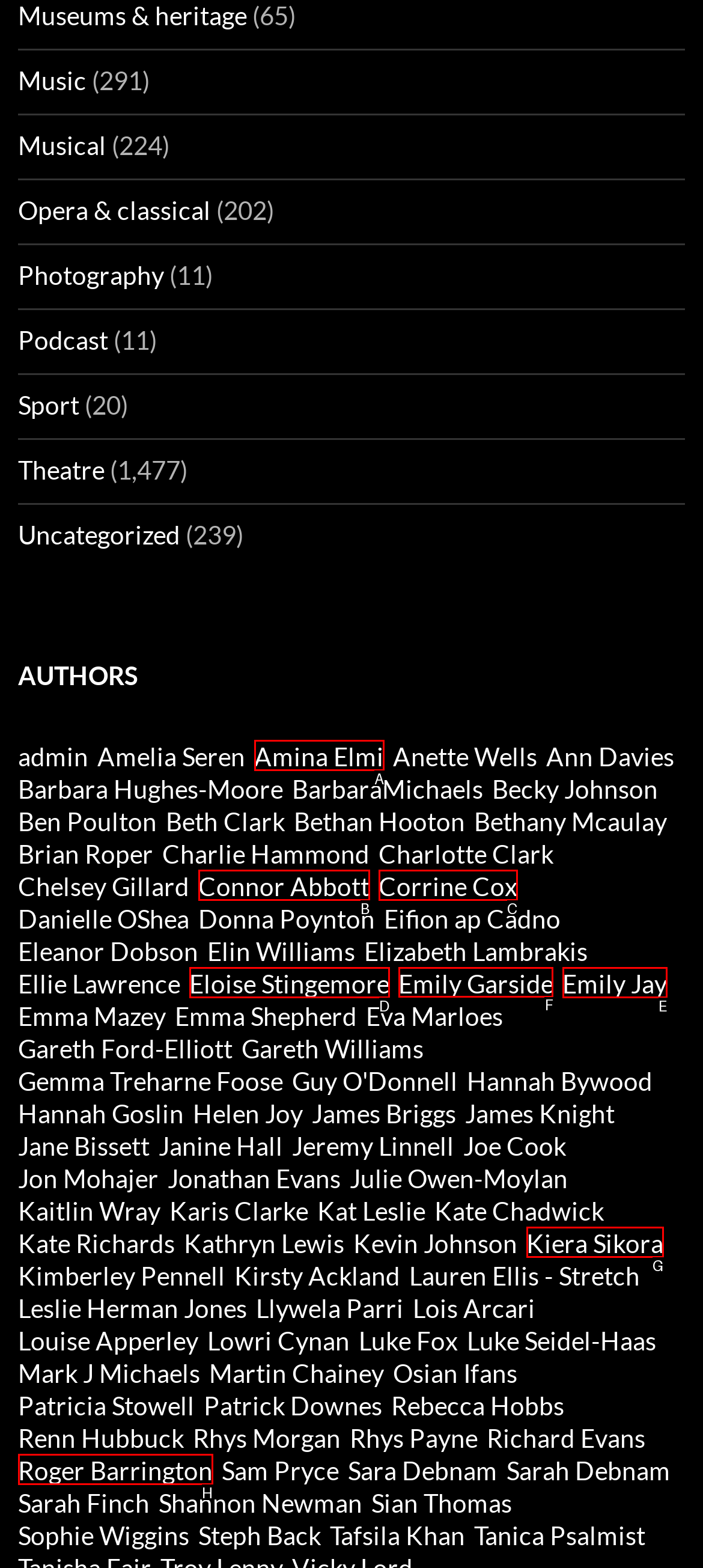For the instruction: Read articles by Emily Garside, which HTML element should be clicked?
Respond with the letter of the appropriate option from the choices given.

F